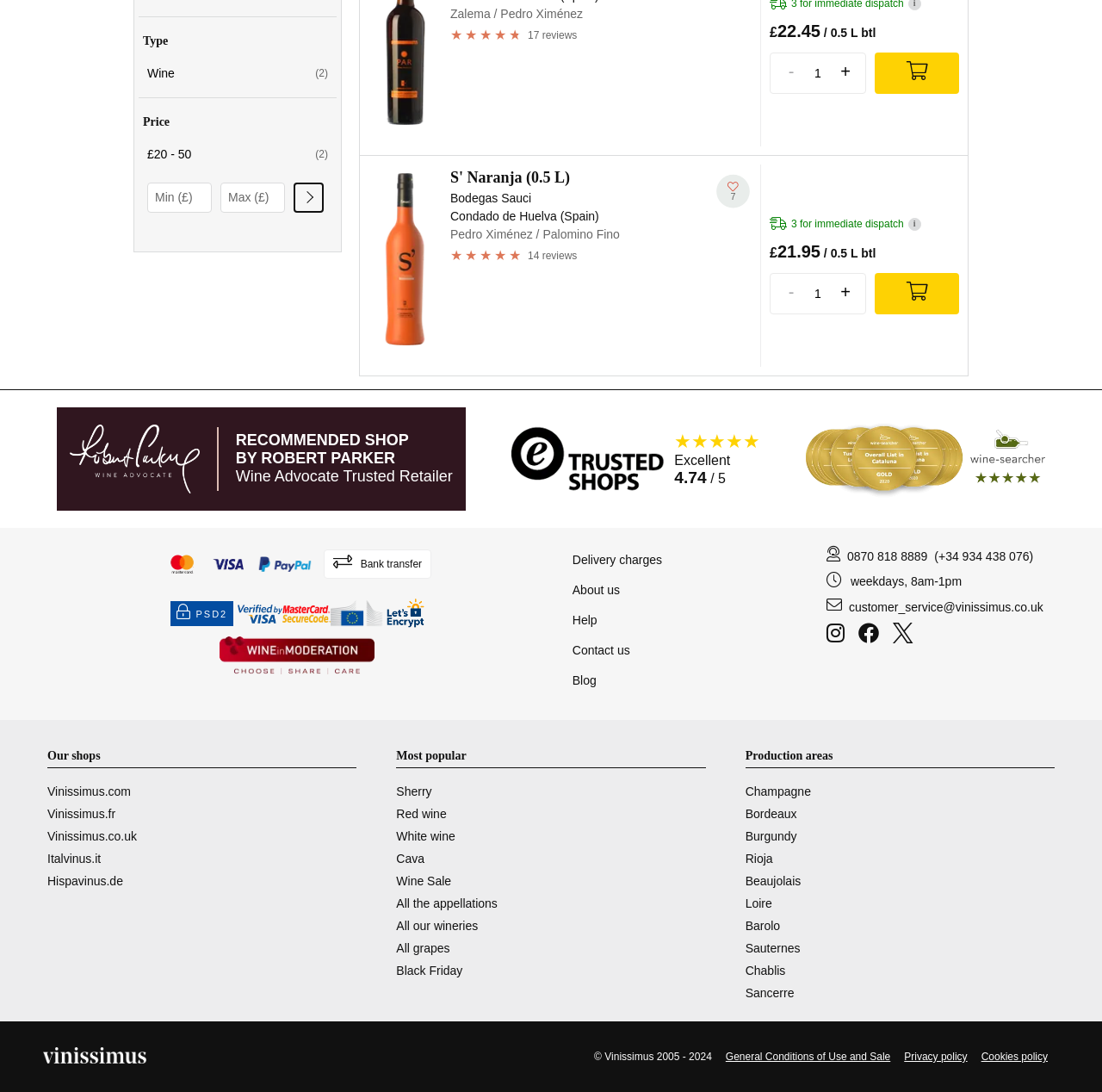Locate the UI element described by parent_node: PSD2 aria-label="Wine in moderation" and provide its bounding box coordinates. Use the format (top-left x, top-left y, bottom-right x, bottom-right y) with all values as floating point numbers between 0 and 1.

[0.199, 0.582, 0.34, 0.62]